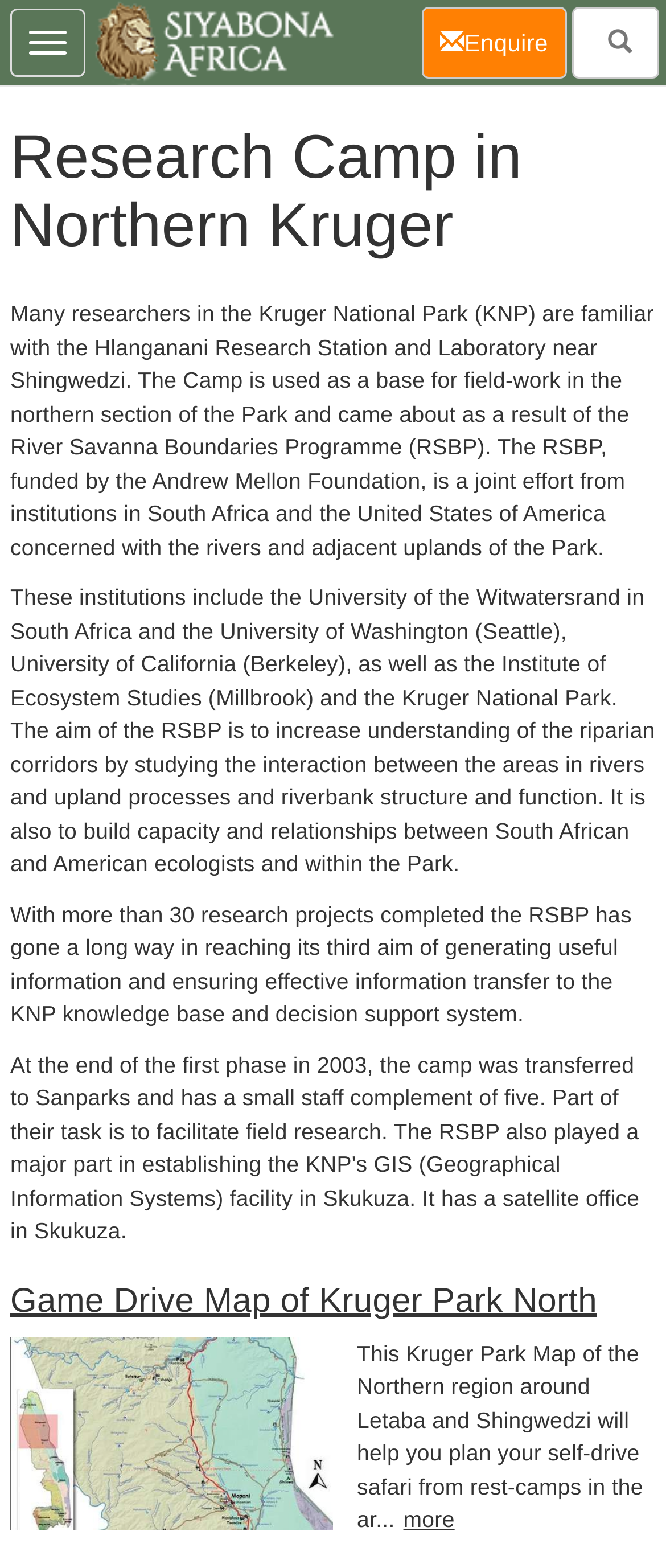Illustrate the webpage's structure and main components comprehensively.

The webpage is about Kruger Park Times, specifically focusing on a research camp in northern Kruger. At the top, there is a heading that reads "Research Camp in Northern Kruger". Below this heading, there are three paragraphs of text that provide information about the research camp, its purpose, and the institutions involved. The text is positioned near the top-left corner of the page.

Further down, there is another heading that reads "Game Drive Map of Kruger Park North". Below this heading, there is a link with the same text, followed by an image that takes up about half of the page's width. To the right of the image, there is a paragraph of text that describes a Kruger Park map and its usefulness for planning a self-drive safari. At the bottom of this section, there is a link that reads "more".

At the very top of the page, there is a navigation bar with a button that reads "Toggle navigation" and three links: "home", "Enquire", and an empty link. The "home" link has an associated image. The navigation bar is positioned near the top-left corner of the page.